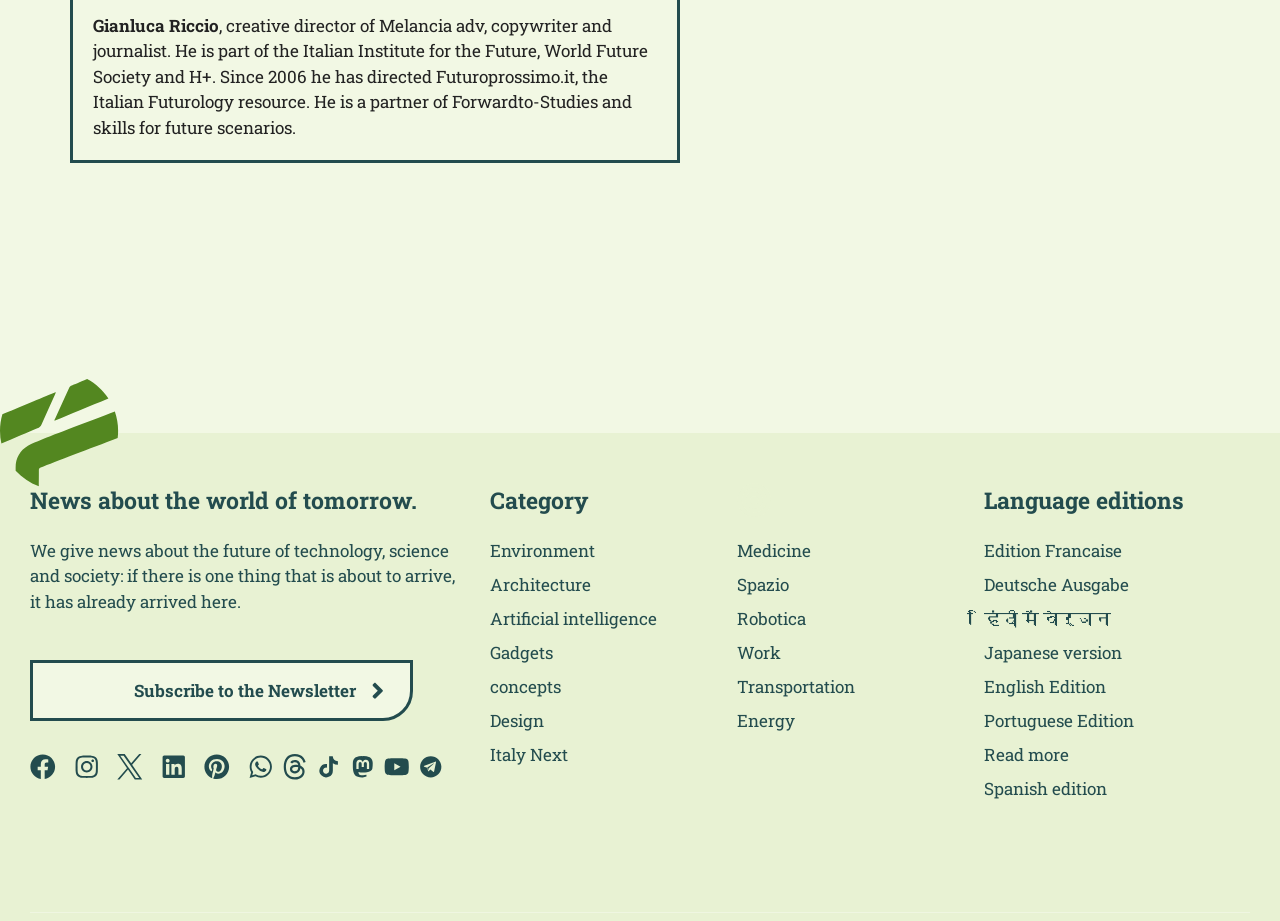Can you specify the bounding box coordinates of the area that needs to be clicked to fulfill the following instruction: "Subscribe to the Newsletter"?

[0.023, 0.716, 0.323, 0.783]